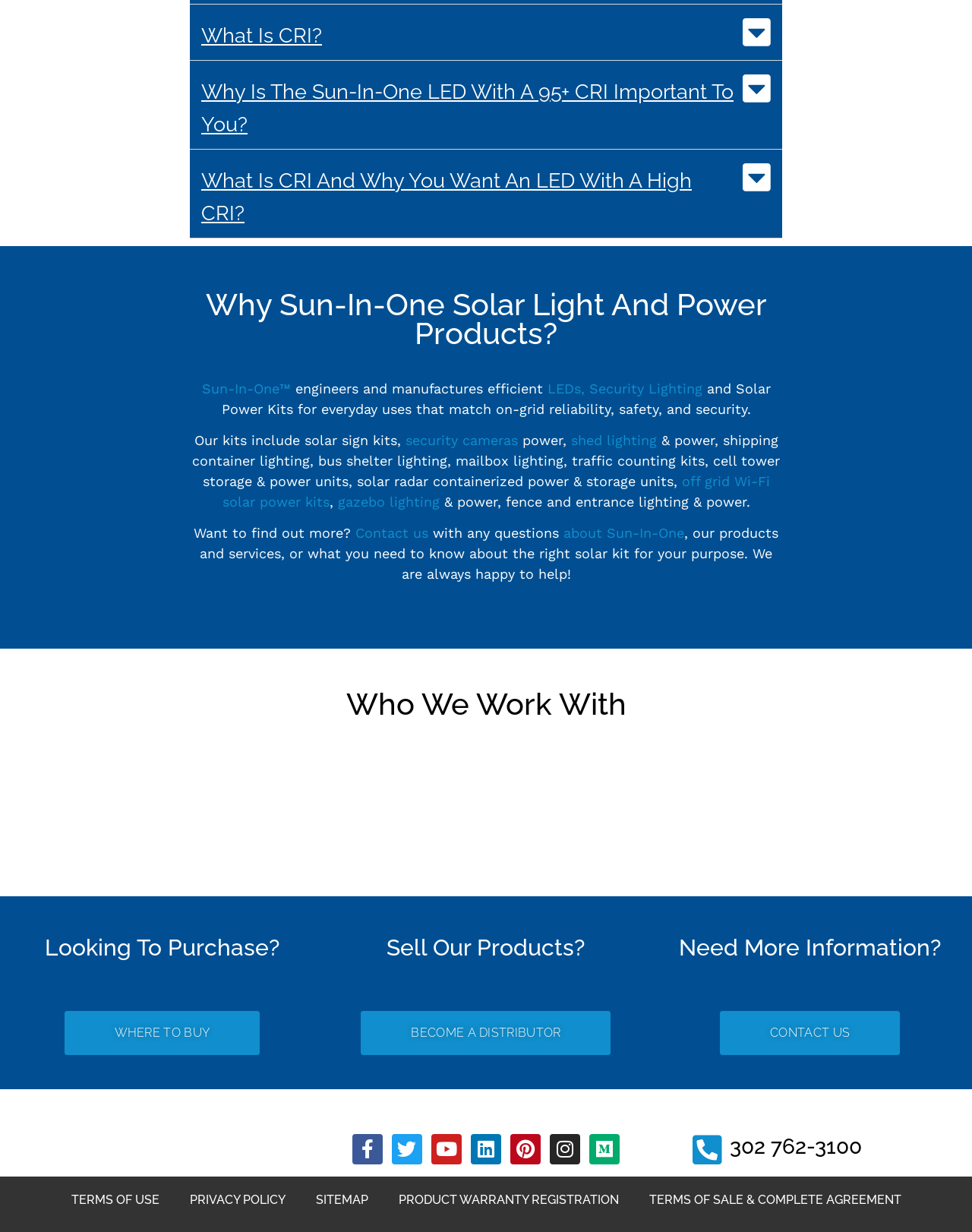Find the bounding box coordinates for the element that must be clicked to complete the instruction: "Call 302 762-3100". The coordinates should be four float numbers between 0 and 1, indicated as [left, top, right, bottom].

[0.751, 0.92, 0.887, 0.941]